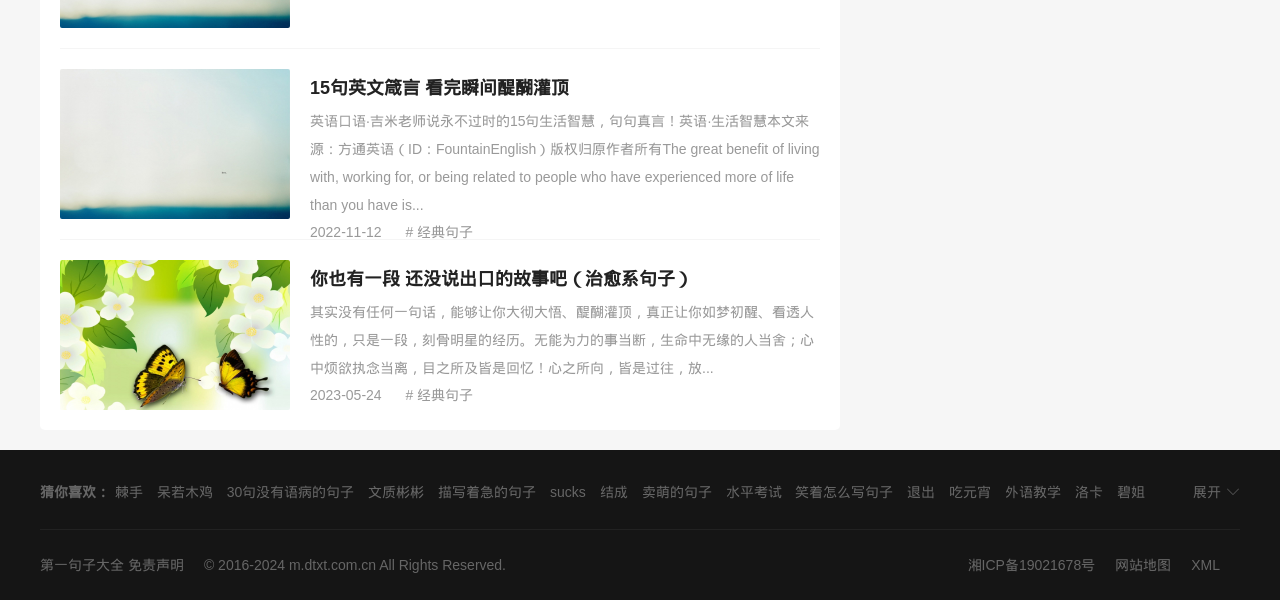What is the category of the first sentence?
We need a detailed and exhaustive answer to the question. Please elaborate.

The first sentence is categorized as '经典句子' (classic sentences) based on the link text '经典句子' next to the date '2022-11-12'.